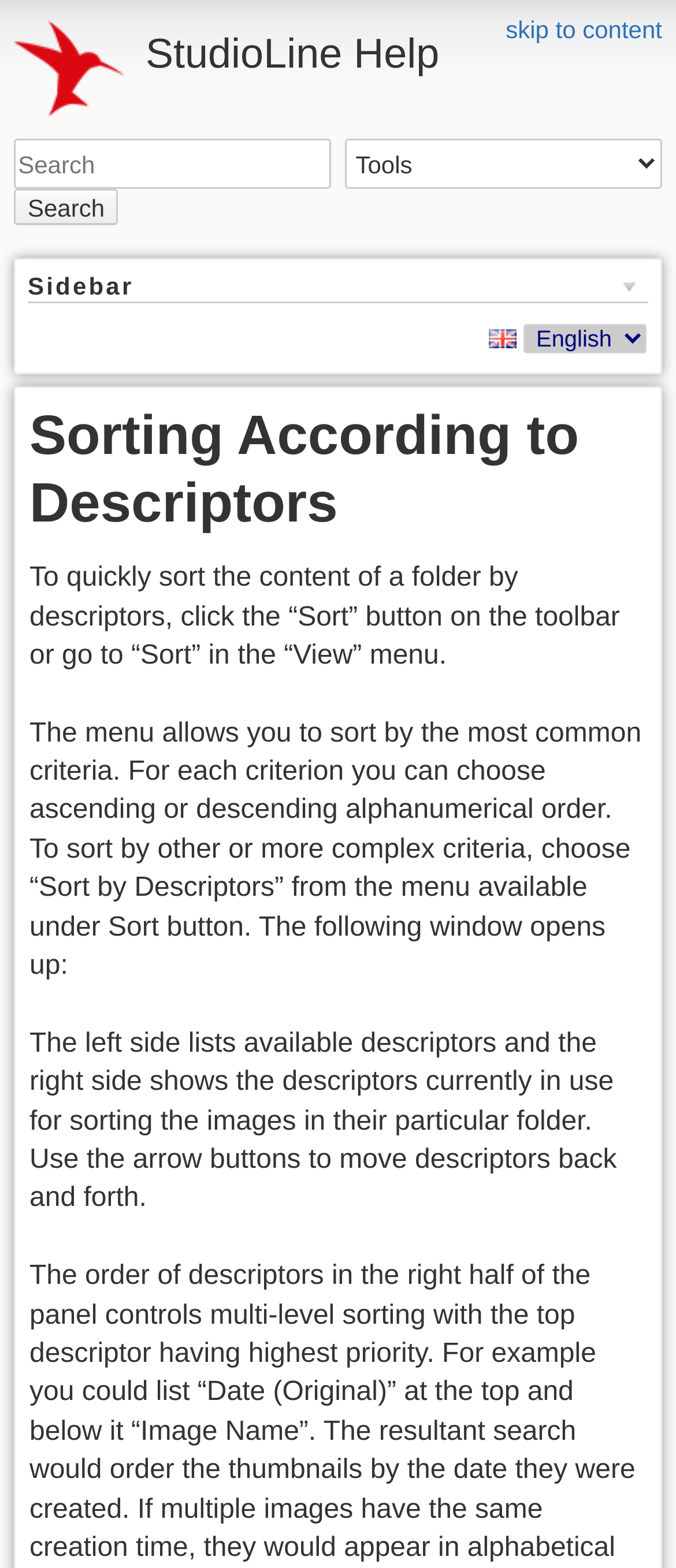Respond to the question below with a concise word or phrase:
What is the function of the arrow buttons?

To move descriptors